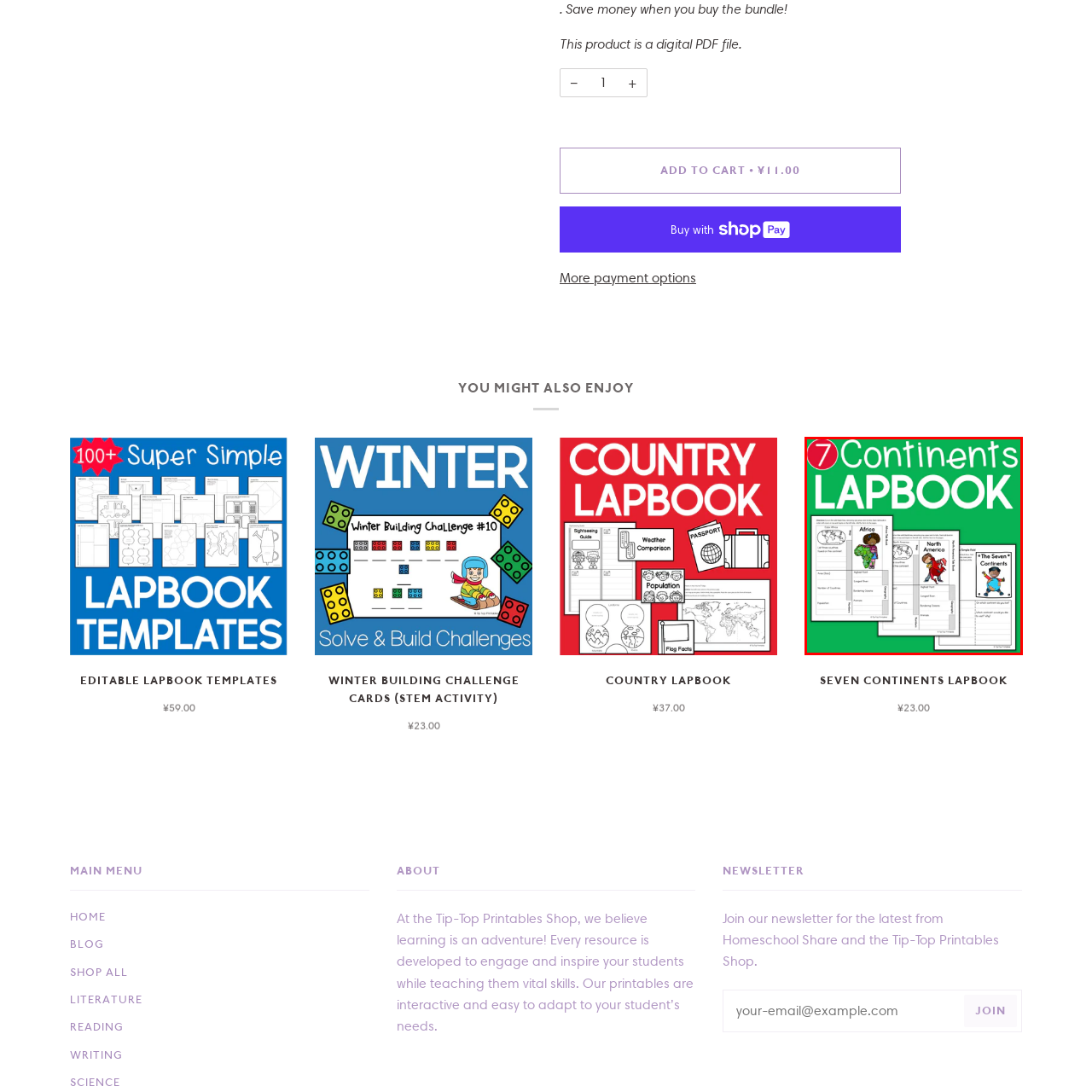What continents are visible in the illustrated pages?
Examine the content inside the red bounding box in the image and provide a thorough answer to the question based on that visual information.

The caption specifically mentions that the illustrated pages of the lapbook showcase educational content about different continents, including 'Africa' and 'North America', which implies that these two continents are visible in the design.